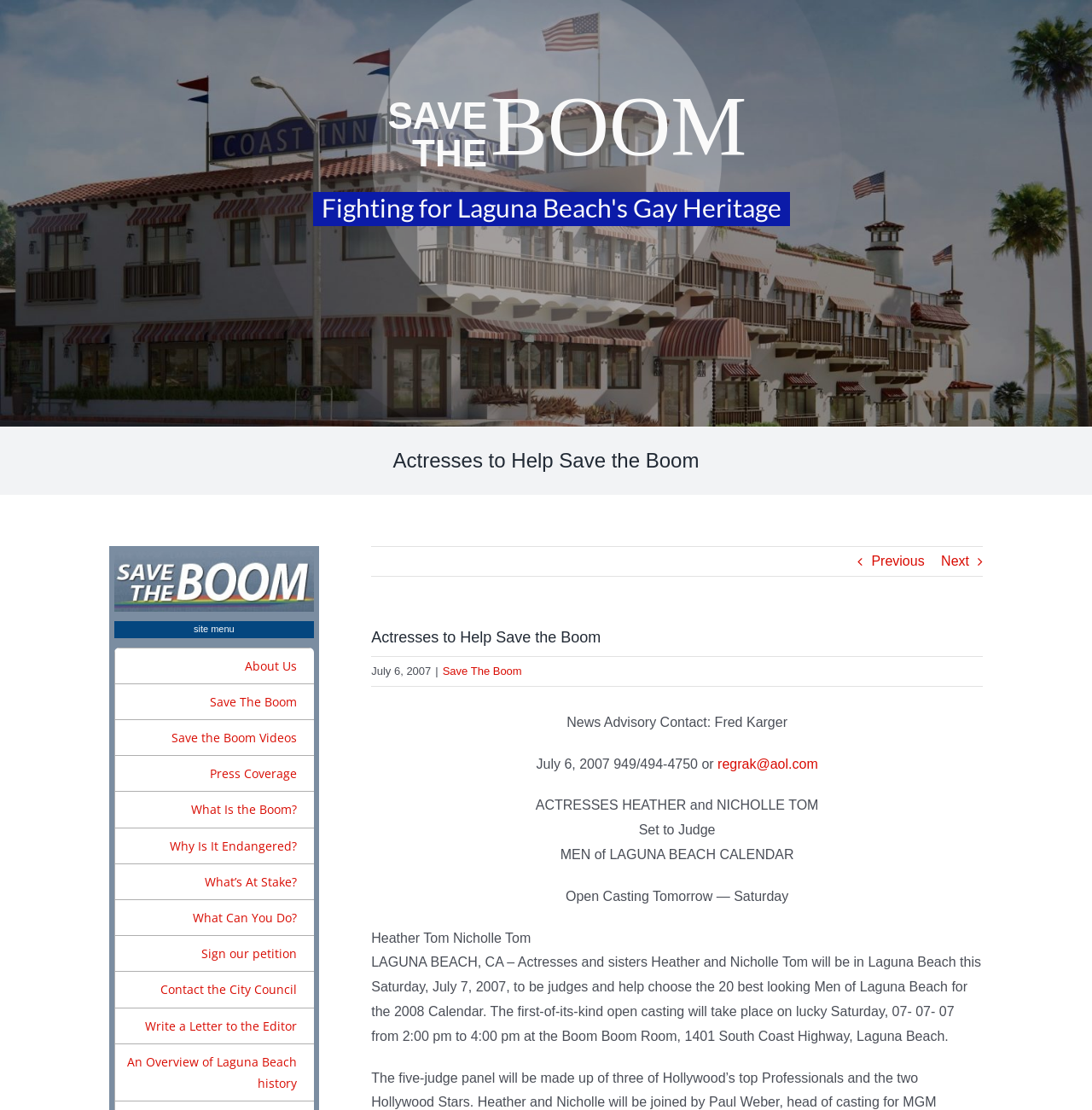What is the event happening on Saturday?
Based on the image, provide your answer in one word or phrase.

Open casting